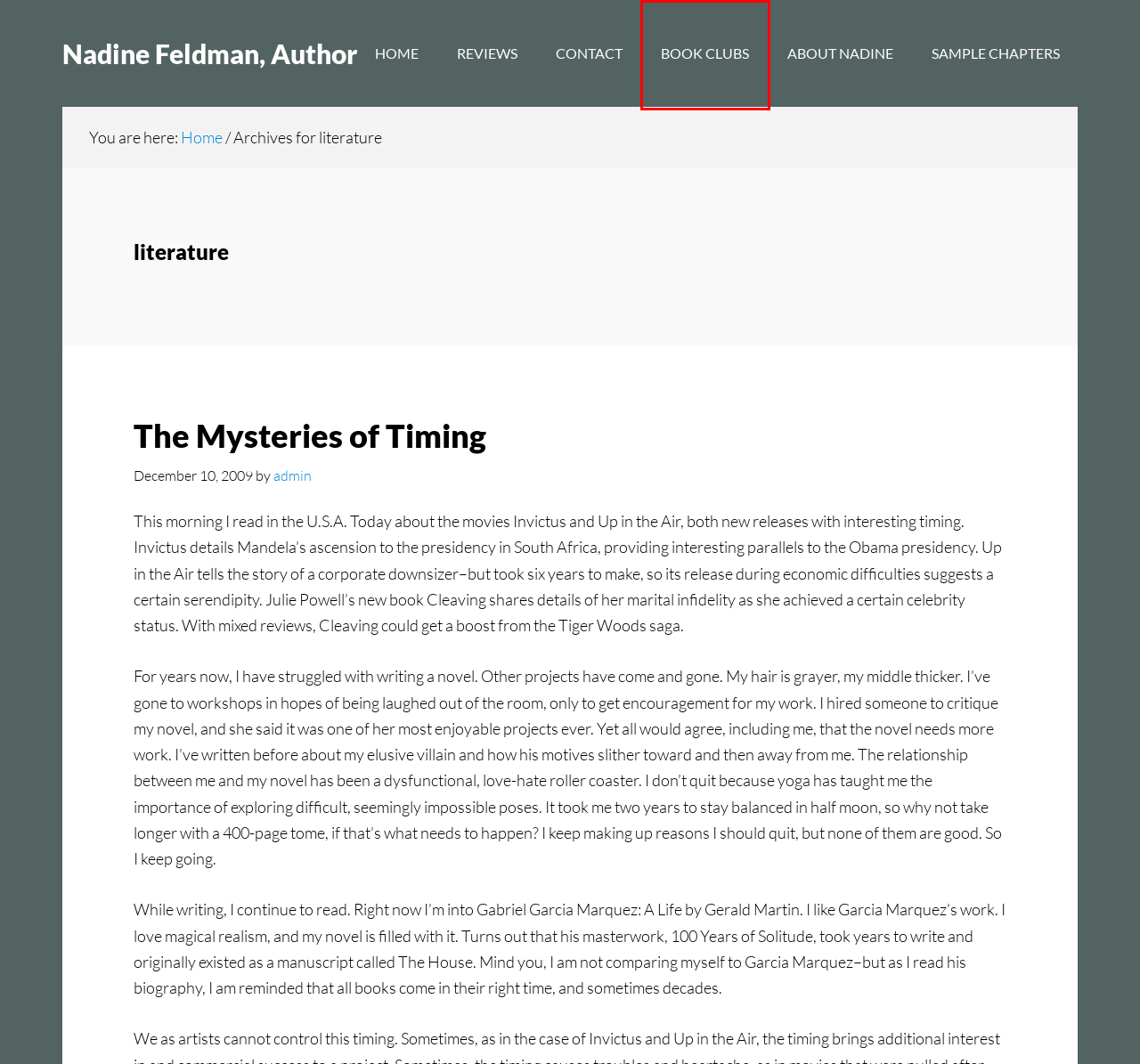Analyze the screenshot of a webpage with a red bounding box and select the webpage description that most accurately describes the new page resulting from clicking the element inside the red box. Here are the candidates:
A. admin
B. WordPress Themes by StudioPress
C. Book Clubs
D. Nadine Feldman Author
E. The Mysteries of Timing
F. Contact
G. About Nadine
H. Sample Chapters

C